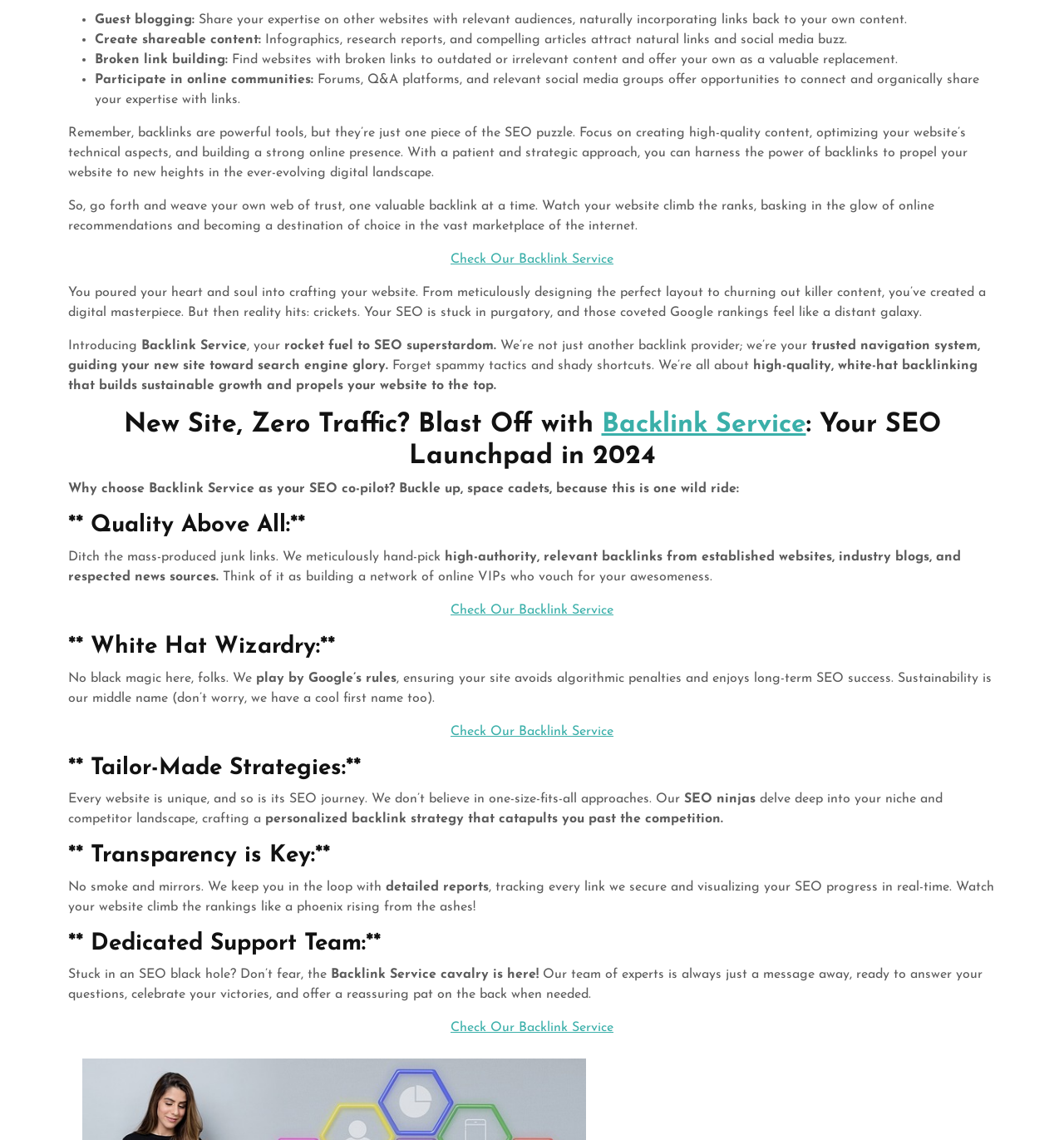Can you look at the image and give a comprehensive answer to the question:
What is the approach of the Backlink Service to SEO?

The webpage states that the Backlink Service follows a white-hat approach to SEO, which means they play by Google's rules and ensure long-term SEO success without using black magic or spammy tactics.